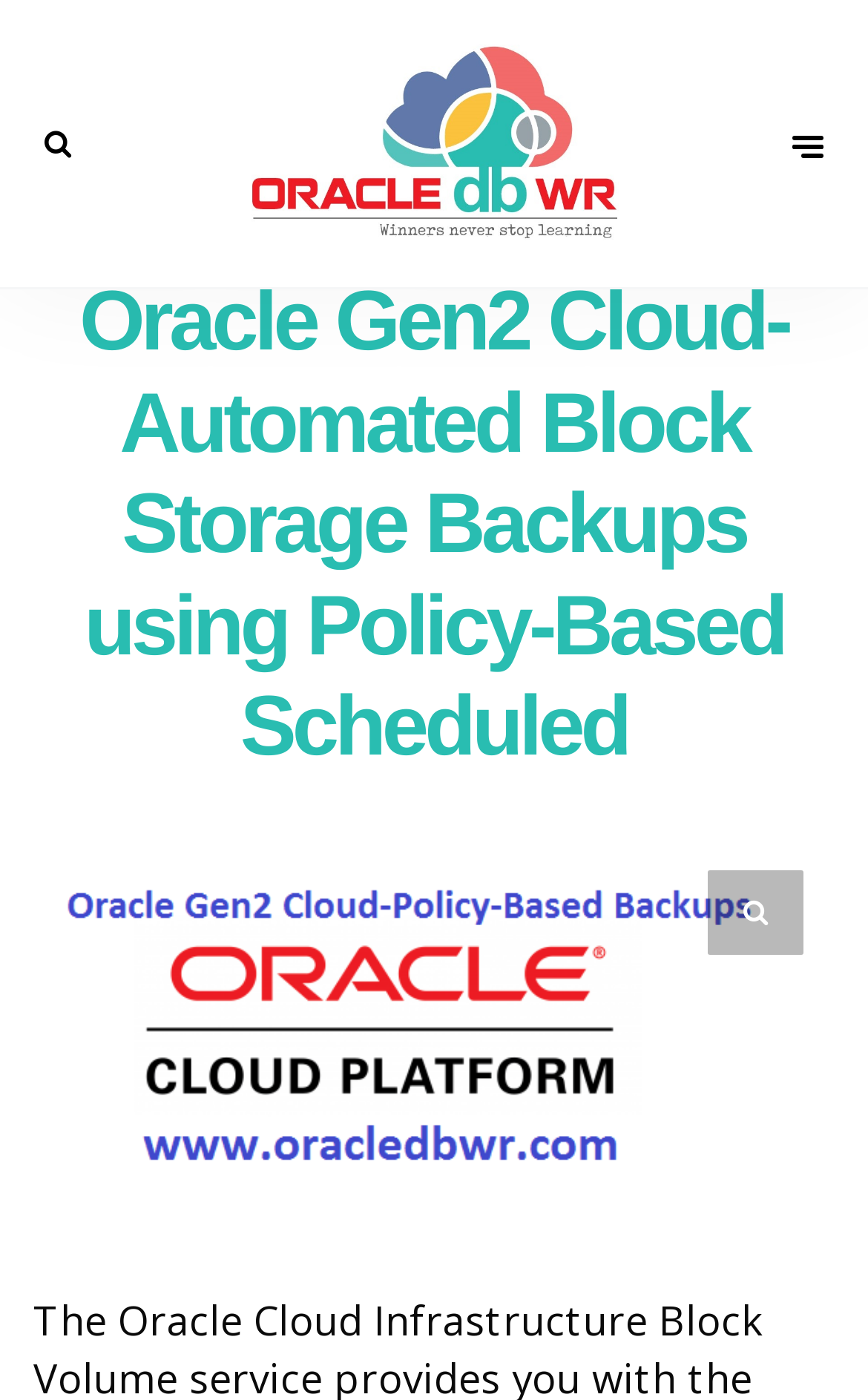Extract the main headline from the webpage and generate its text.

Oracle Gen2 Cloud-Automated Block Storage Backups using Policy-Based Scheduled